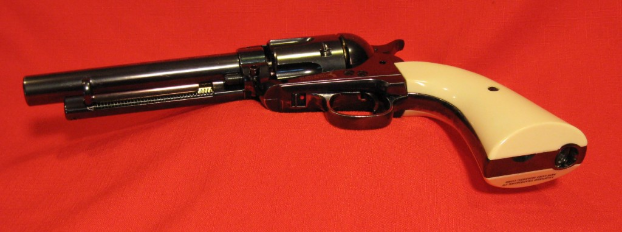Look at the image and write a detailed answer to the question: 
What is the material of the grips?

The caption describes the grips as ivory-like plastic, which implies that they are made of a synthetic material designed to resemble ivory, rather than actual ivory.